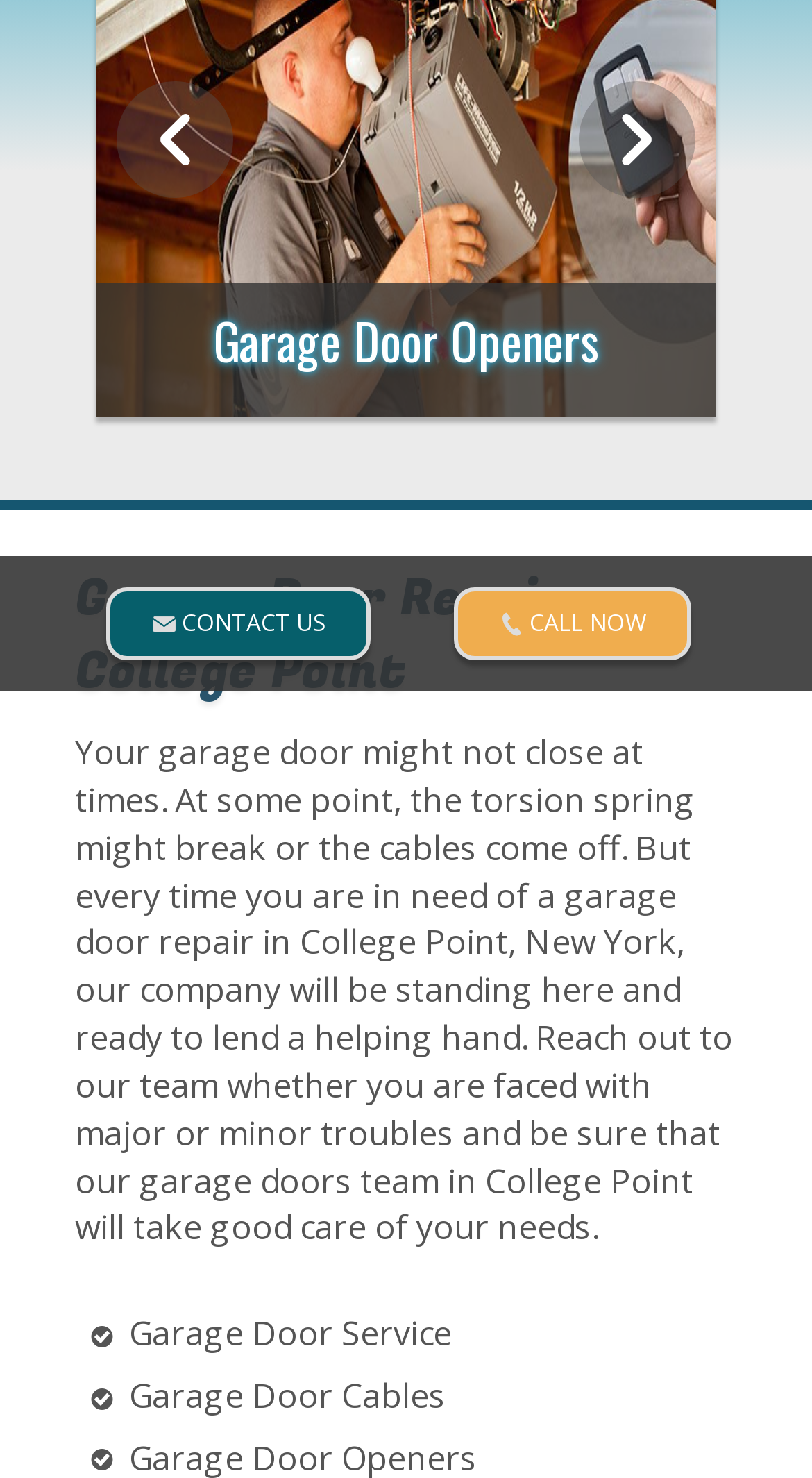Predict the bounding box coordinates for the UI element described as: "Contact Us". The coordinates should be four float numbers between 0 and 1, presented as [left, top, right, bottom].

[0.131, 0.398, 0.457, 0.447]